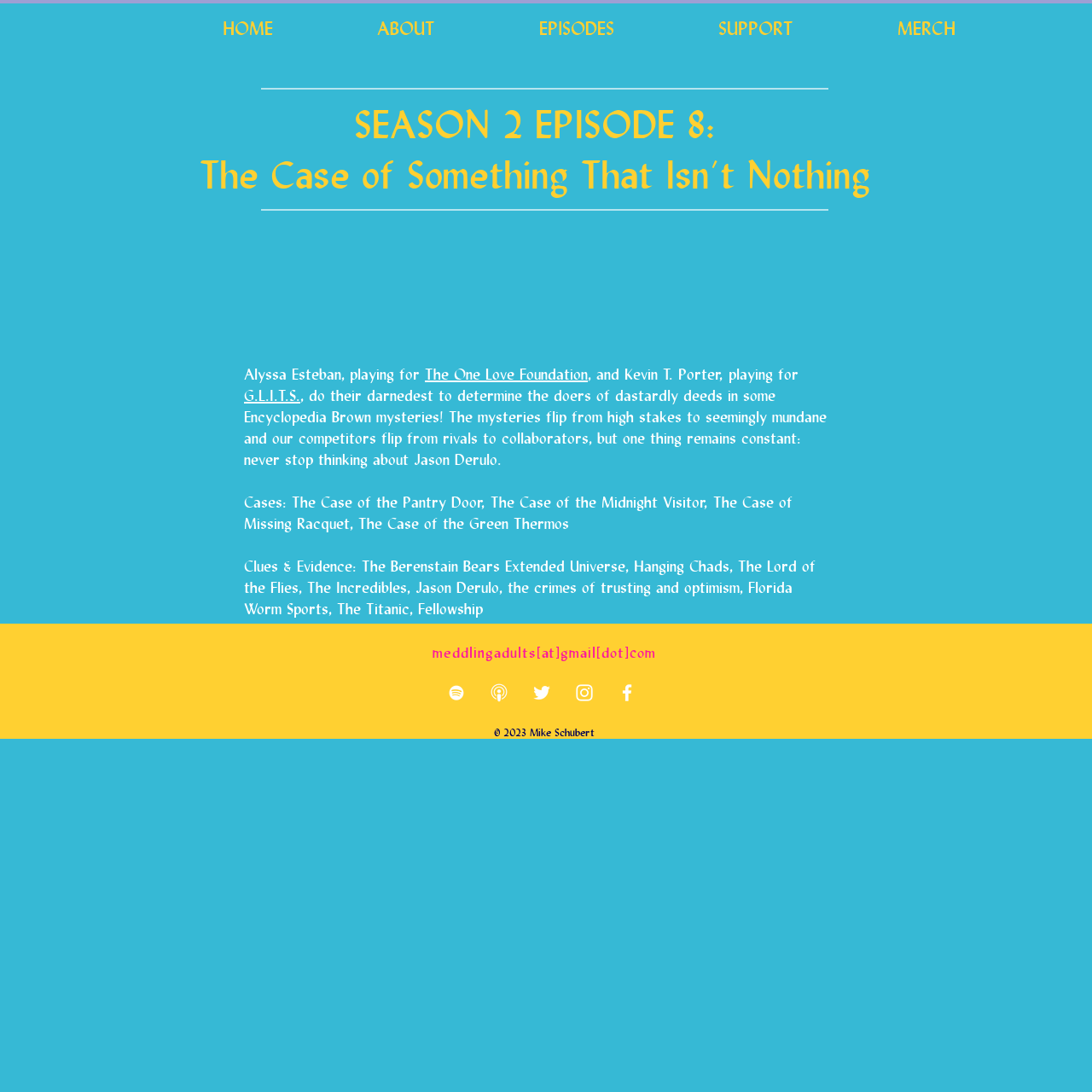What is the name of the podcast's email address?
Examine the image closely and answer the question with as much detail as possible.

I located the answer in the contentinfo section, where the static text 'meddlingadults[at]gmail[dot]com' is present, which appears to be the podcast's email address.